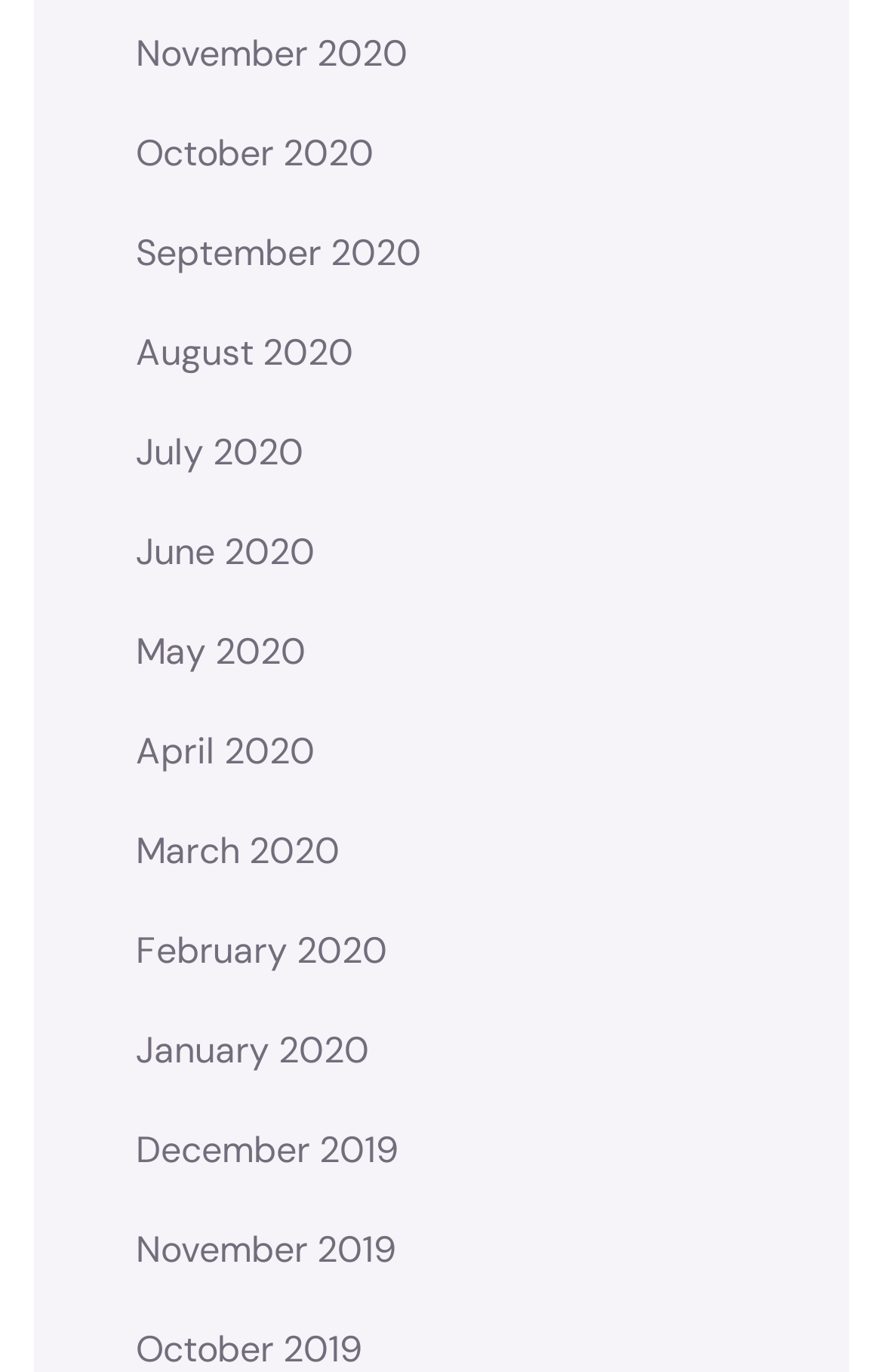Determine the bounding box coordinates (top-left x, top-left y, bottom-right x, bottom-right y) of the UI element described in the following text: April 2020

[0.154, 0.521, 0.356, 0.577]